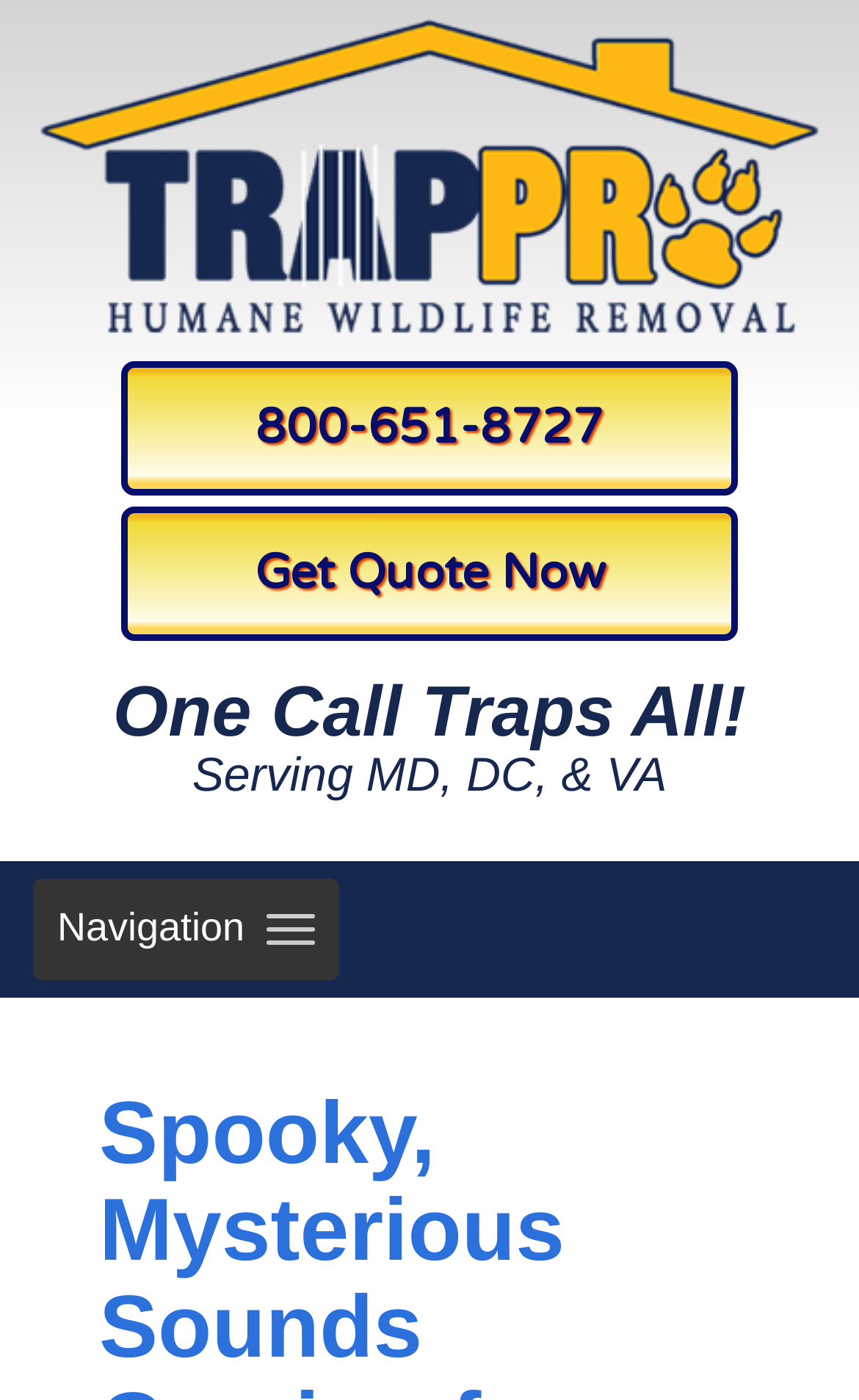What is the phone number to call?
Kindly offer a detailed explanation using the data available in the image.

I found the phone number by looking at the link element with the text '800-651-8727' which is located at the top of the page, below the image.